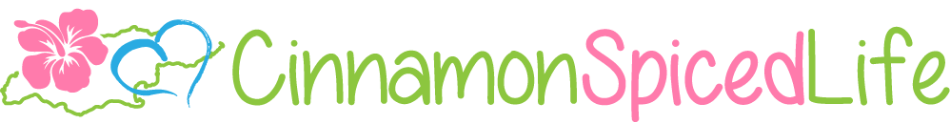Please answer the following question using a single word or phrase: 
What is the tone of the font used in the logo?

Fun and inviting